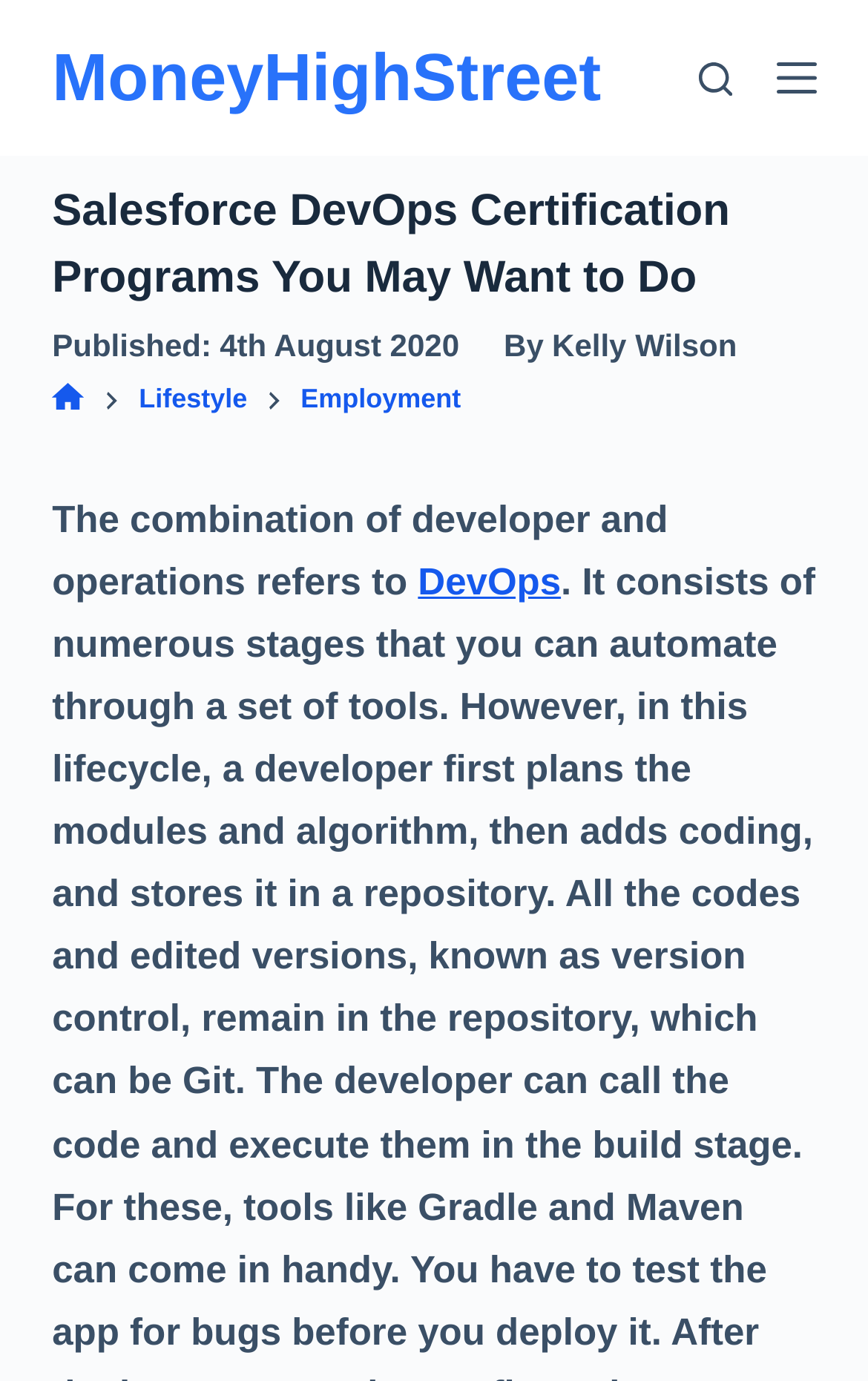Bounding box coordinates should be provided in the format (top-left x, top-left y, bottom-right x, bottom-right y) with all values between 0 and 1. Identify the bounding box for this UI element: Kelly Wilson

[0.636, 0.237, 0.849, 0.263]